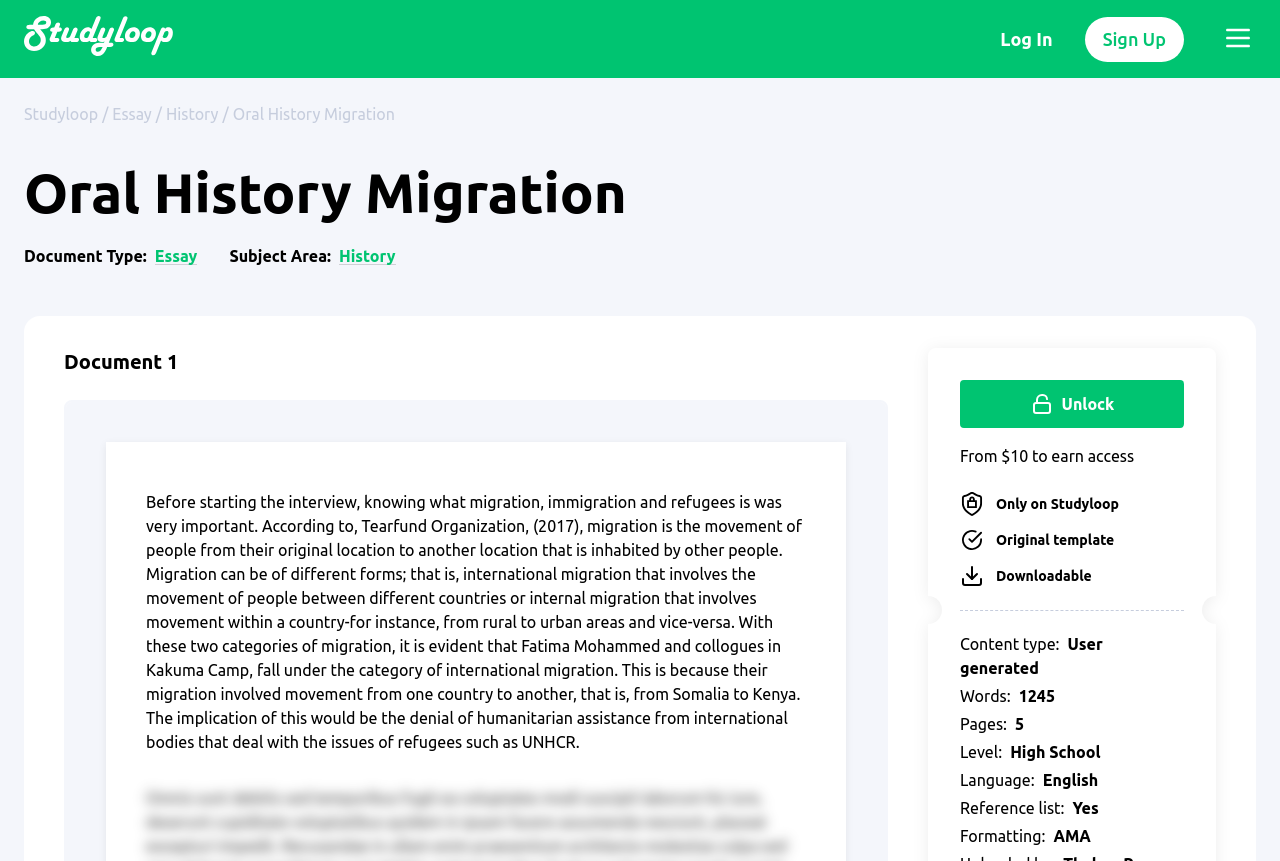Please find the bounding box coordinates of the section that needs to be clicked to achieve this instruction: "Click the 'Sign Up' button".

[0.861, 0.034, 0.911, 0.057]